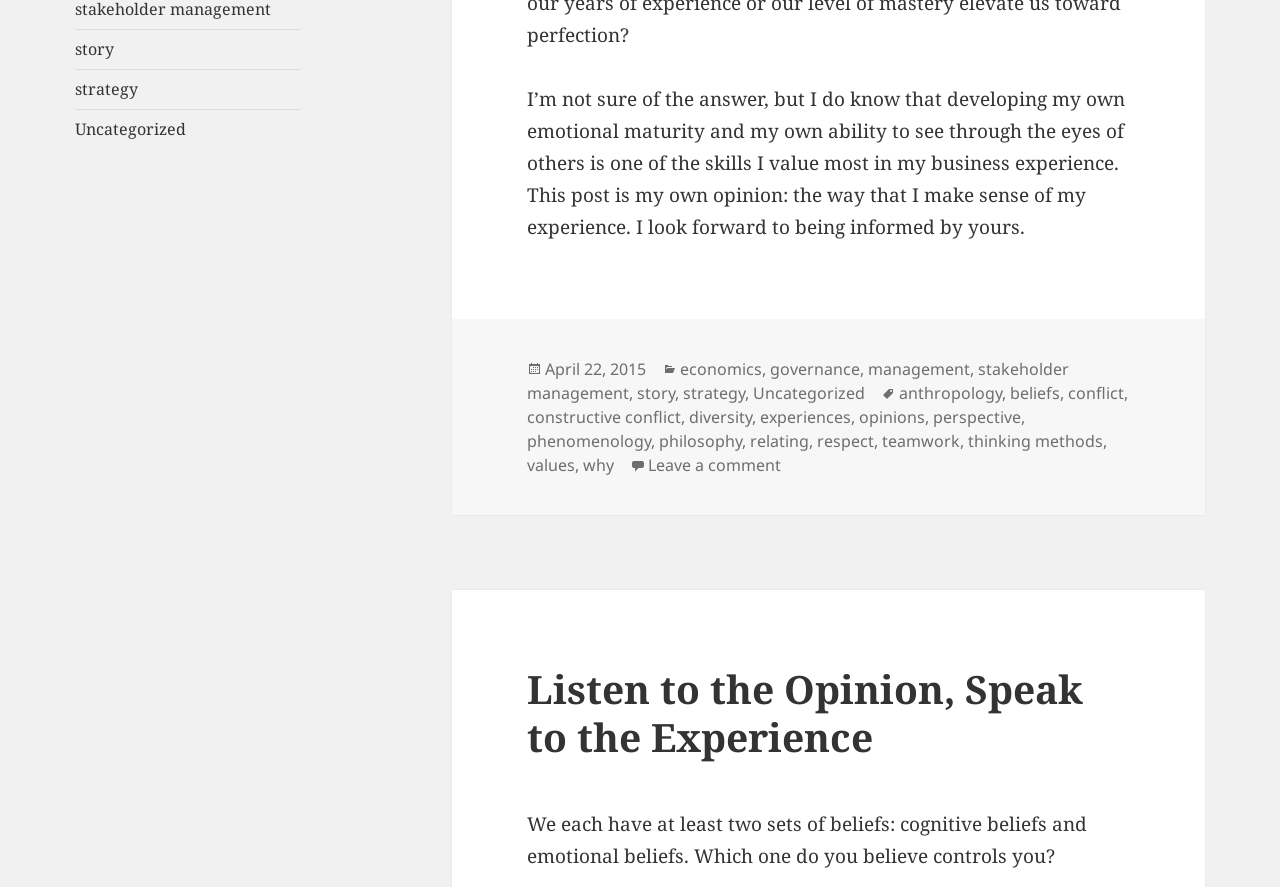Given the following UI element description: "April 22, 2015April 23, 2015", find the bounding box coordinates in the webpage screenshot.

[0.426, 0.404, 0.505, 0.43]